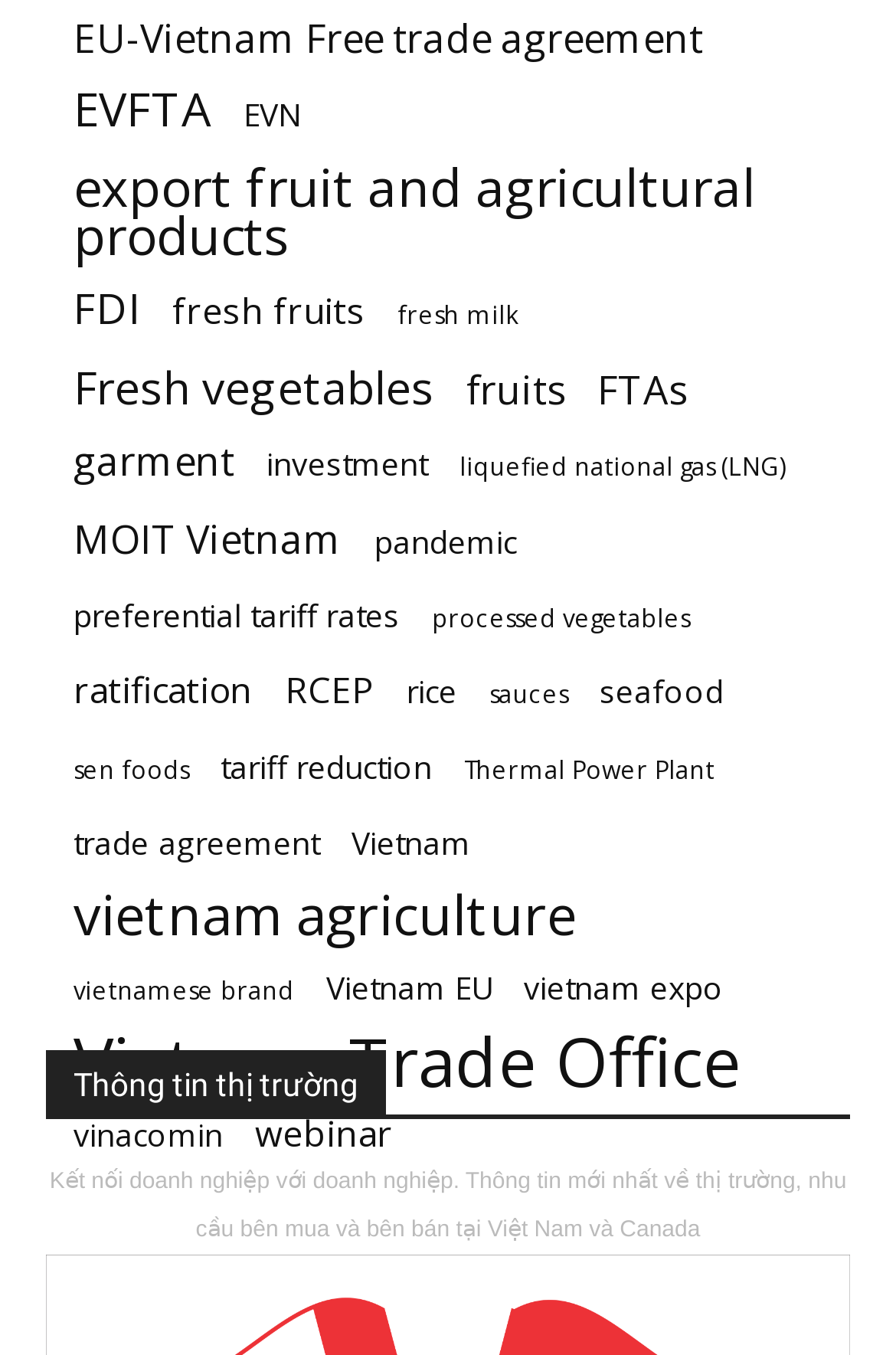What type of information is provided under 'Thông tin thị trường'?
Answer the question in a detailed and comprehensive manner.

The heading 'Thông tin thị trường' is translated to 'Market information', and the link underneath it suggests that it provides information related to the market, which is likely to include news, trends, and other relevant data.